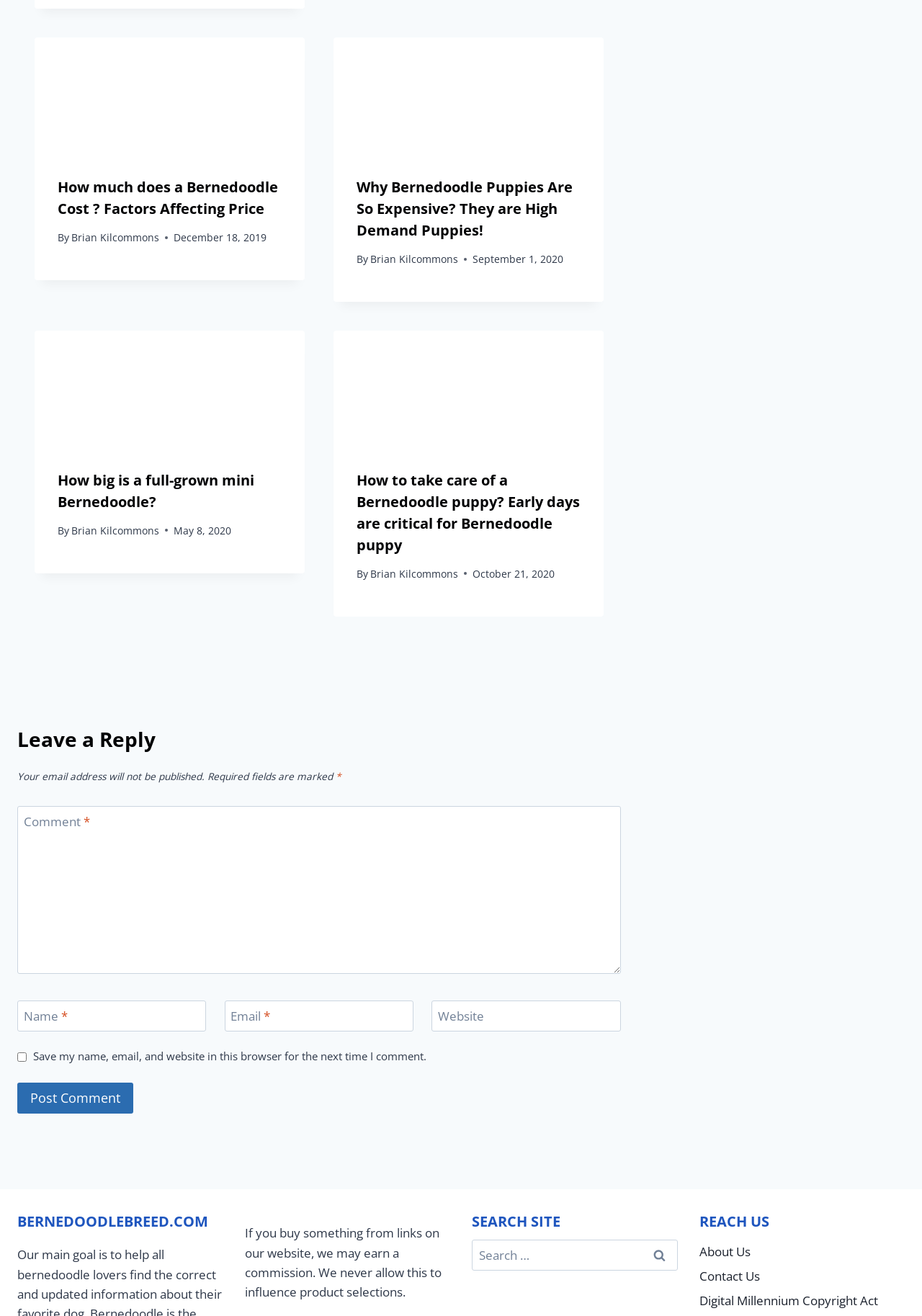What is the primary focus of the website?
Provide an in-depth answer to the question, covering all aspects.

I inferred the primary focus of the website by looking at the article headings and content, which consistently mention Bernedoodle-related topics, such as cost, size, and care.